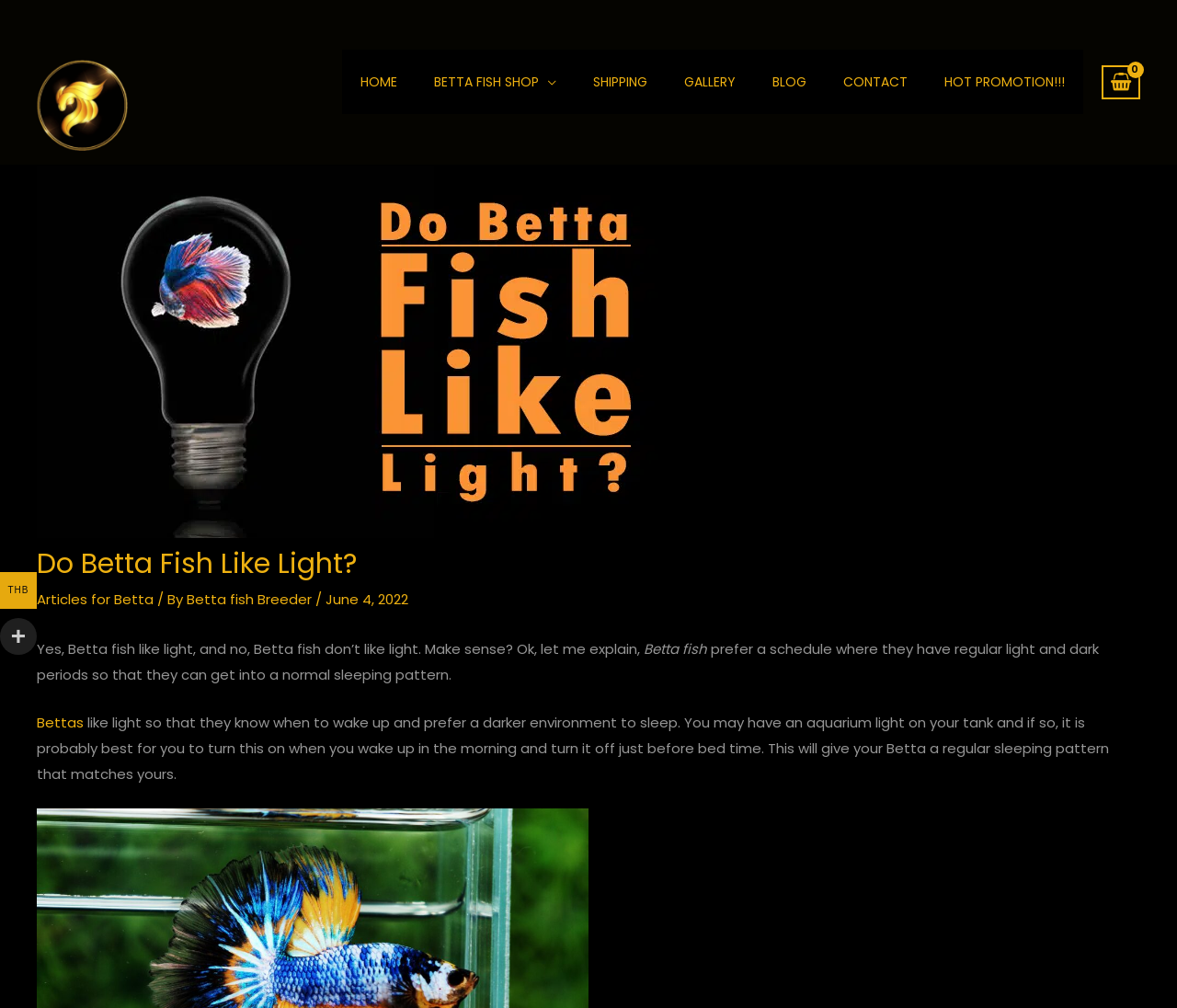Give a one-word or one-phrase response to the question:
What is the purpose of turning on the aquarium light in the morning?

To wake up the Betta fish